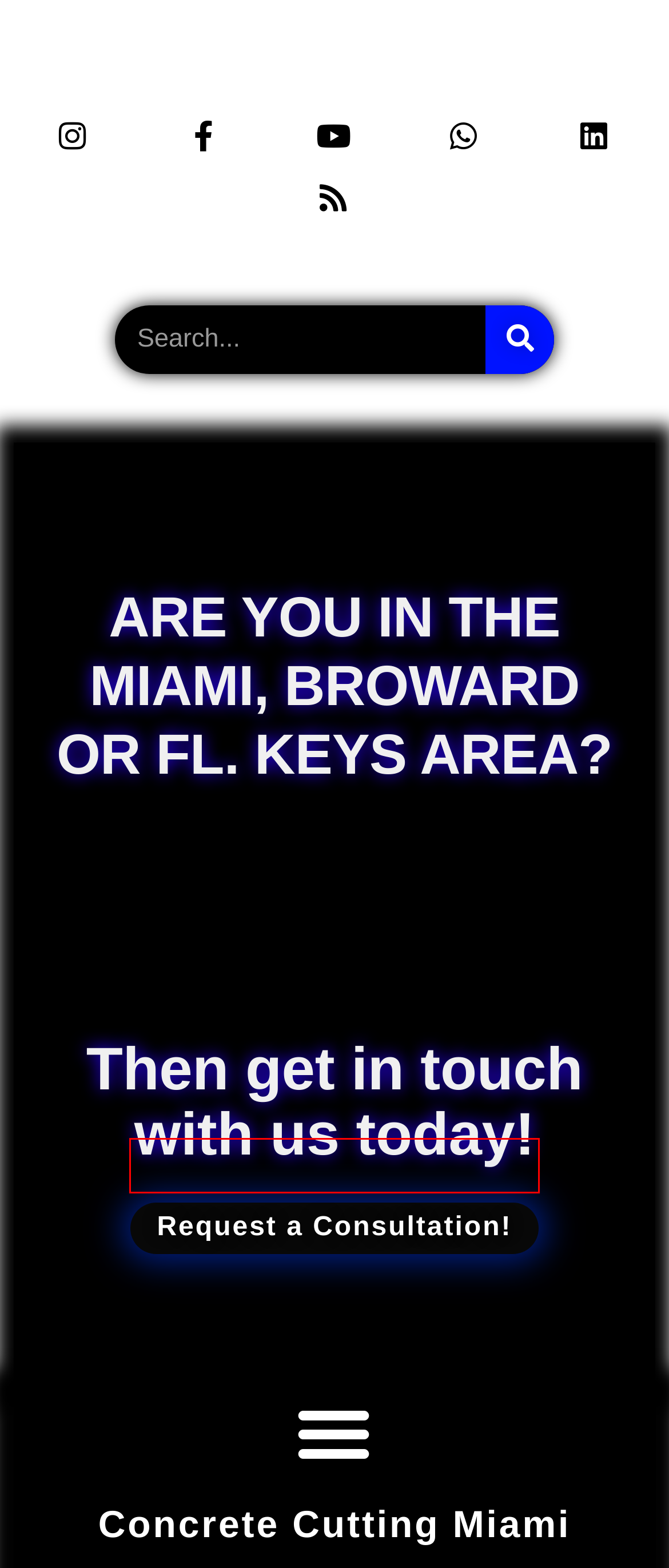You have been given a screenshot of a webpage, where a red bounding box surrounds a UI element. Identify the best matching webpage description for the page that loads after the element in the bounding box is clicked. Options include:
A. Concrete Cutting Miami, LLC
B. Safety Measures In Concrete Cutting
C. Concrete Cutting In Miami: Challenges And Rewards From Skylines To Underground
D. Miami's Best Concrete Cutting And Drilling Services!
E. Saw King- Delray Beach | Fort Myers Florida Concrete Contractors Cut and Core Store
F. Contact Us Now! Call Or Text 888 828.8646
G. Social Media Links For Concrete Cutting Miami
H. How To Cut Concrete Pipe: A Comprehensive Guide By Concrete Cutting Miami

F